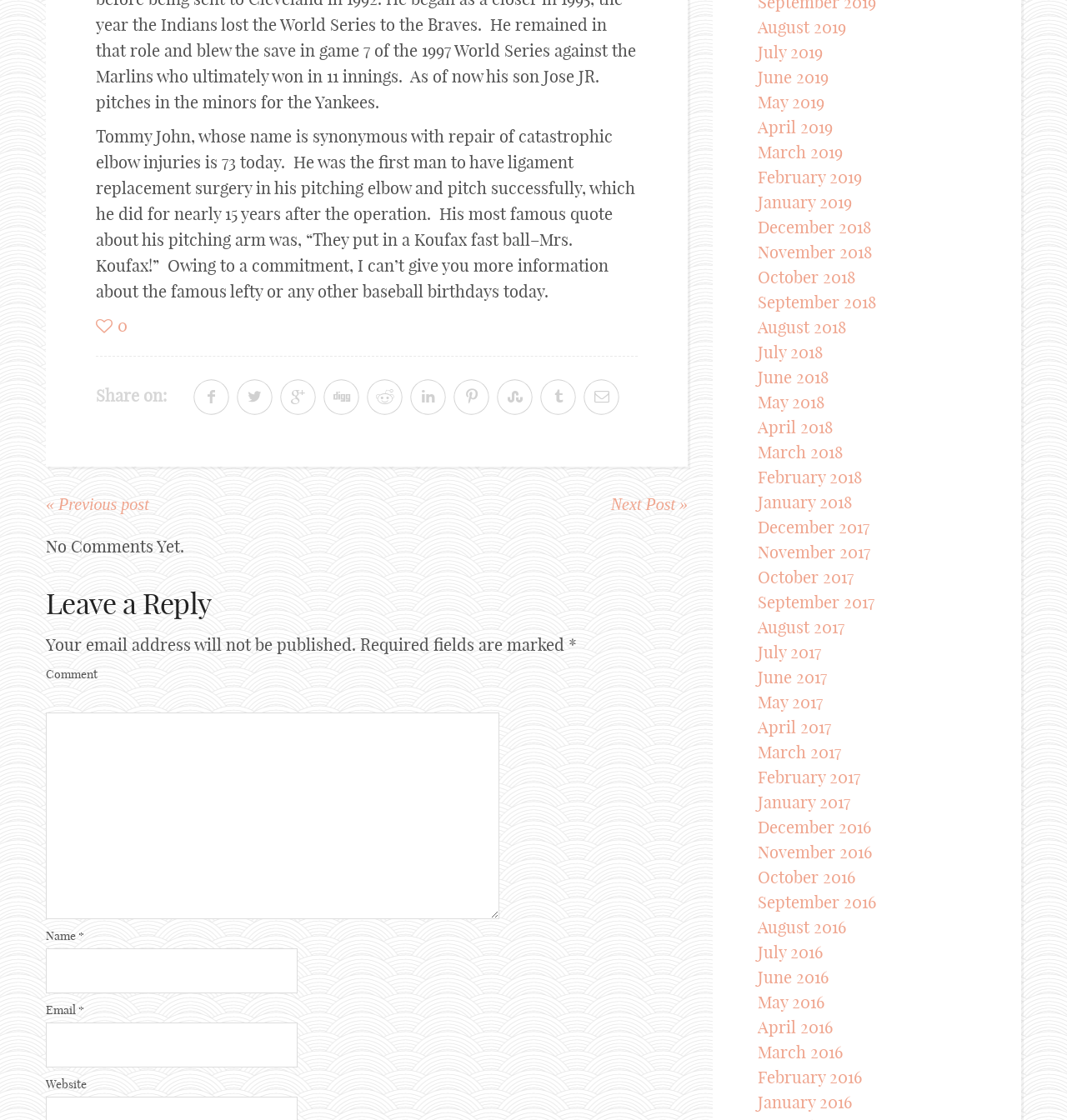Can you specify the bounding box coordinates for the region that should be clicked to fulfill this instruction: "View posts from August 2019".

[0.71, 0.015, 0.793, 0.033]